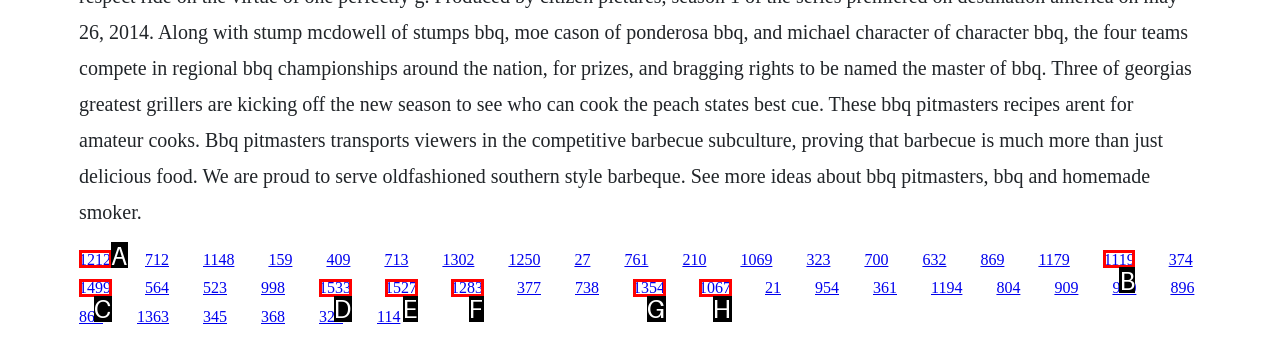Match the HTML element to the given description: 1354
Indicate the option by its letter.

G